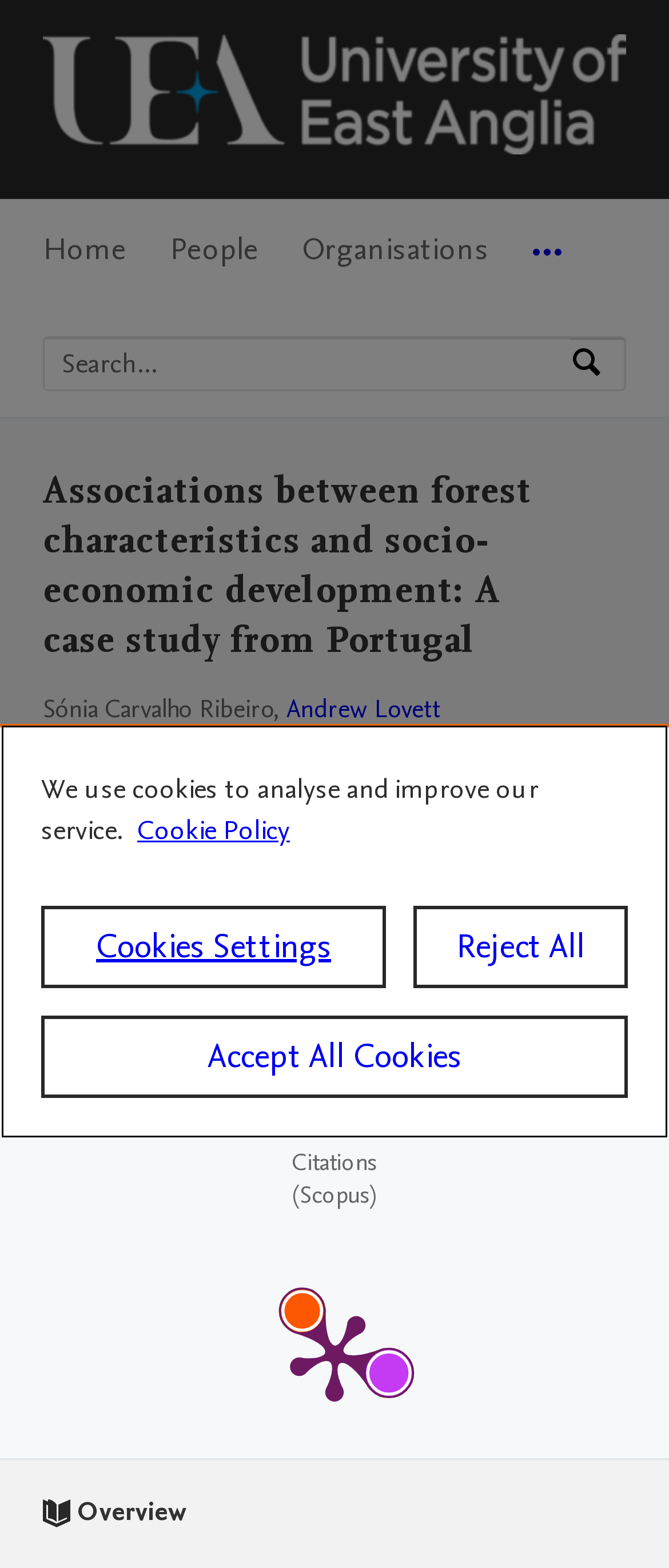Using the provided description Cookie Policy, find the bounding box coordinates for the UI element. Provide the coordinates in (top-left x, top-left y, bottom-right x, bottom-right y) format, ensuring all values are between 0 and 1.

[0.205, 0.518, 0.433, 0.542]